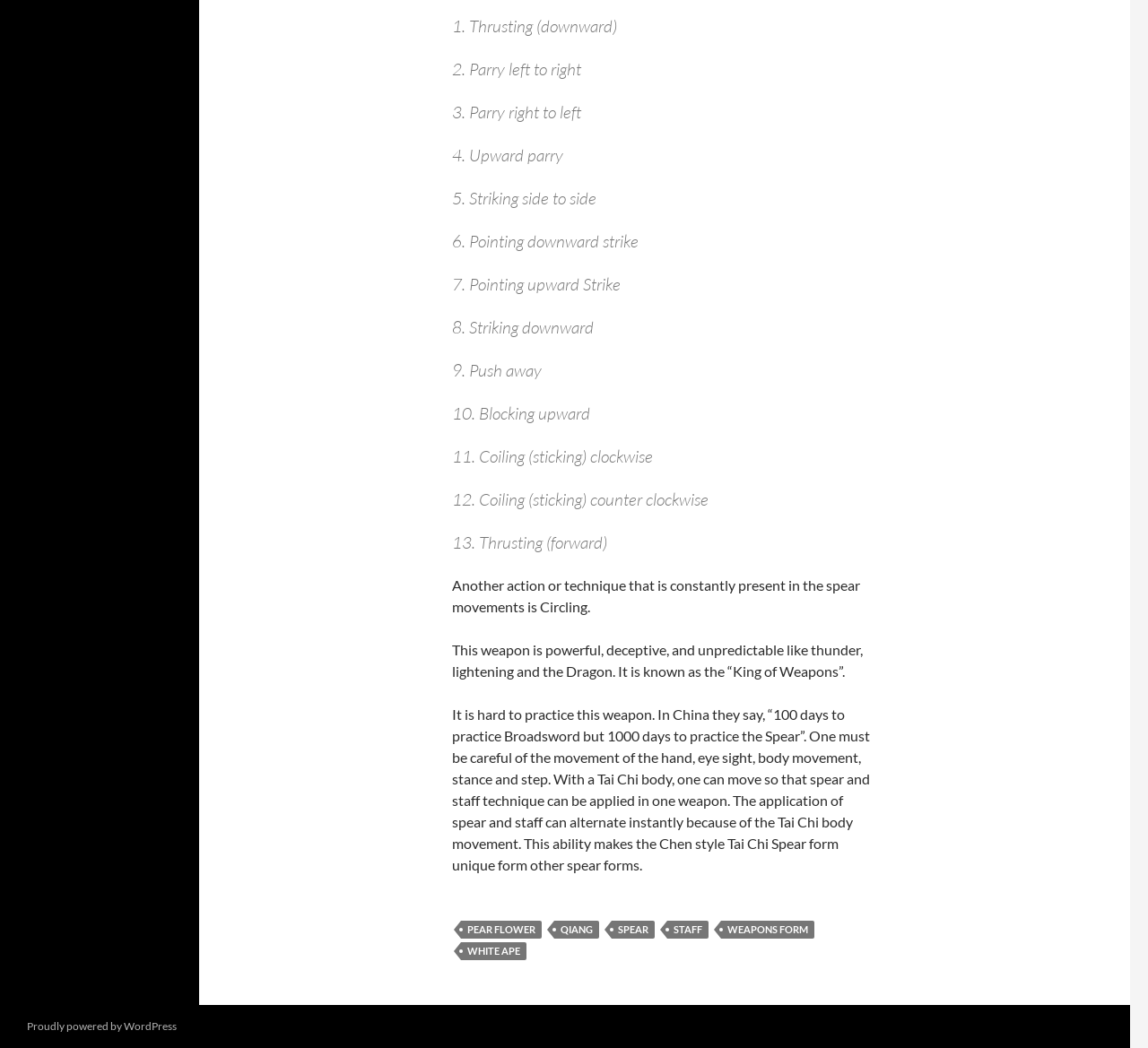Use a single word or phrase to answer the question:
What is the 'King of Weapons'?

The Spear